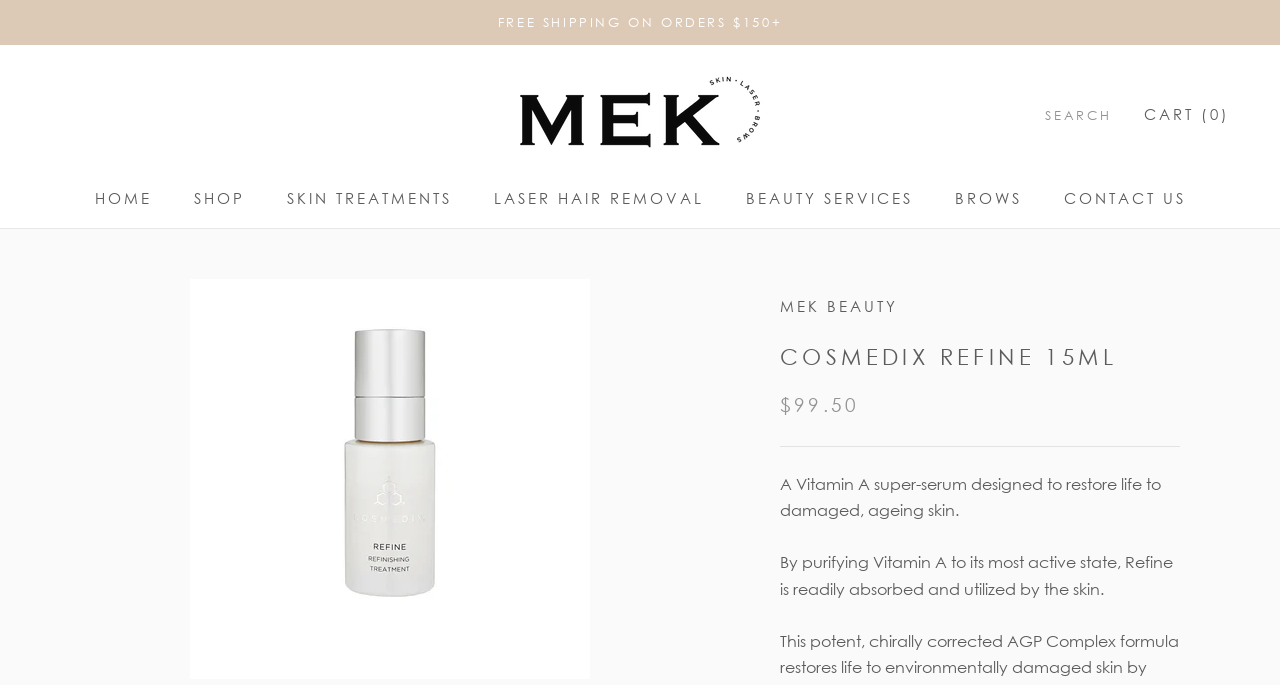Please determine the bounding box coordinates of the element's region to click in order to carry out the following instruction: "click on the 'HOME' link". The coordinates should be four float numbers between 0 and 1, i.e., [left, top, right, bottom].

[0.074, 0.276, 0.118, 0.302]